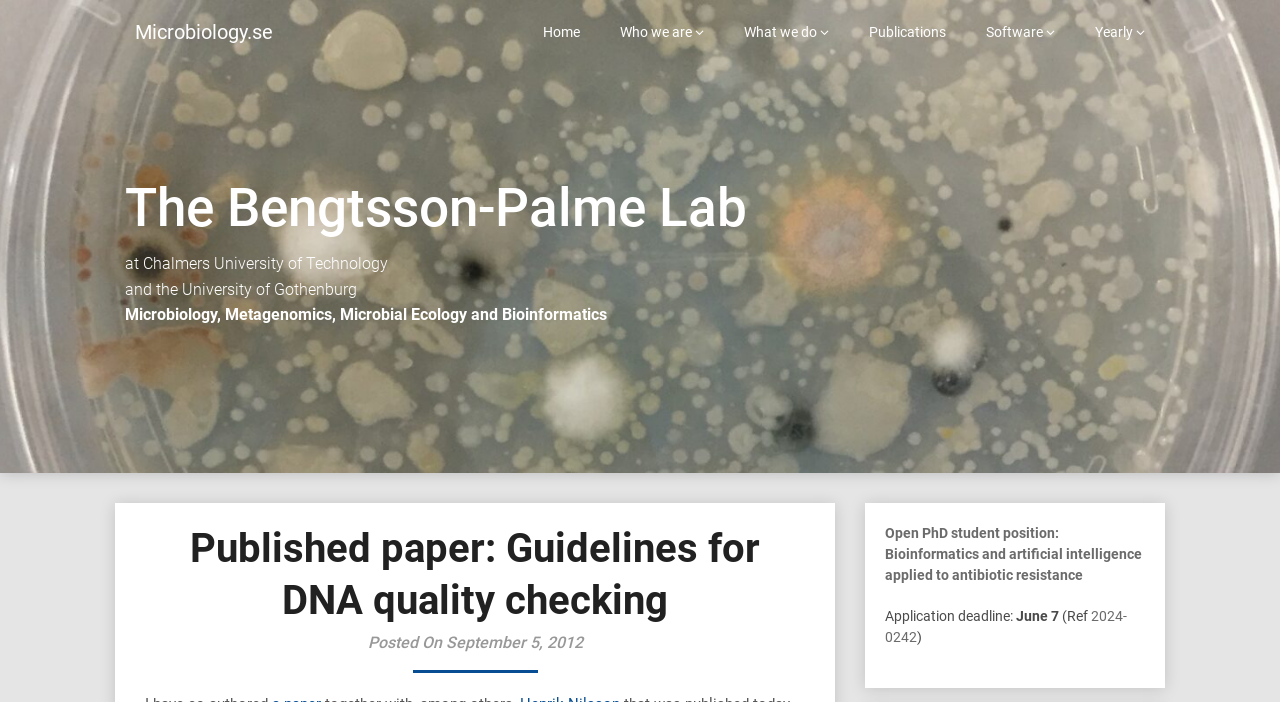Please find the bounding box coordinates of the clickable region needed to complete the following instruction: "check open PhD student position". The bounding box coordinates must consist of four float numbers between 0 and 1, i.e., [left, top, right, bottom].

[0.691, 0.748, 0.892, 0.831]